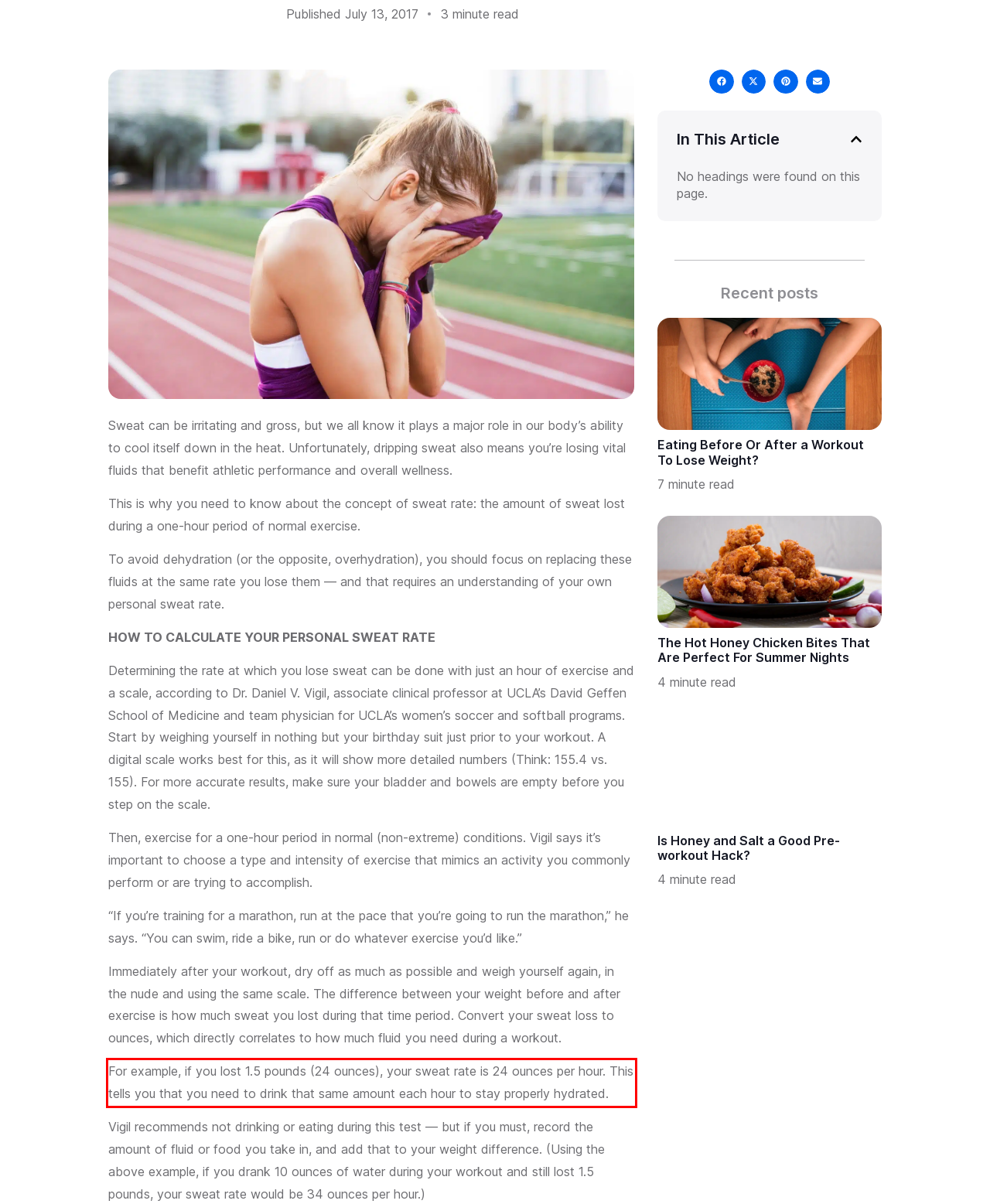The screenshot you have been given contains a UI element surrounded by a red rectangle. Use OCR to read and extract the text inside this red rectangle.

For example, if you lost 1.5 pounds (24 ounces), your sweat rate is 24 ounces per hour. This tells you that you need to drink that same amount each hour to stay properly hydrated.